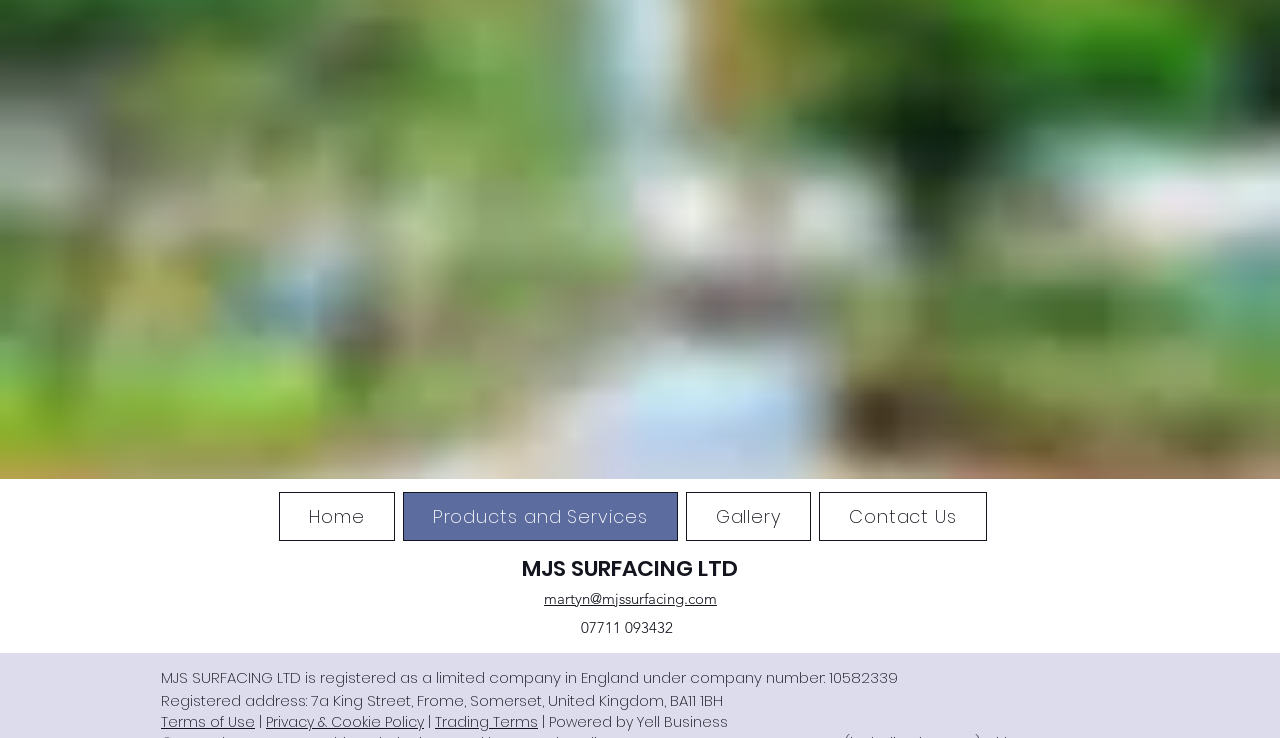Locate the bounding box coordinates of the segment that needs to be clicked to meet this instruction: "view terms of use".

[0.126, 0.964, 0.199, 0.991]